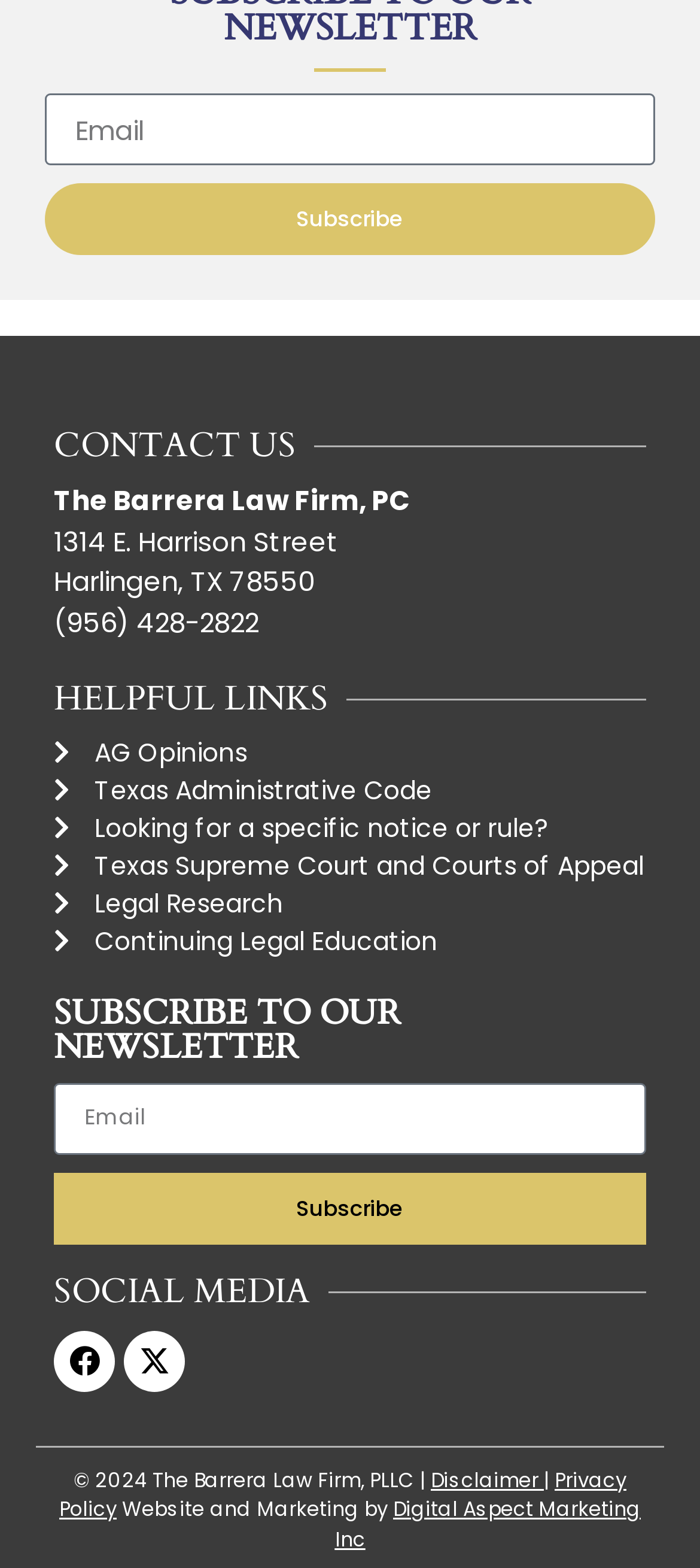Please provide the bounding box coordinates for the UI element as described: "Subscribe". The coordinates must be four floats between 0 and 1, represented as [left, top, right, bottom].

[0.077, 0.747, 0.923, 0.793]